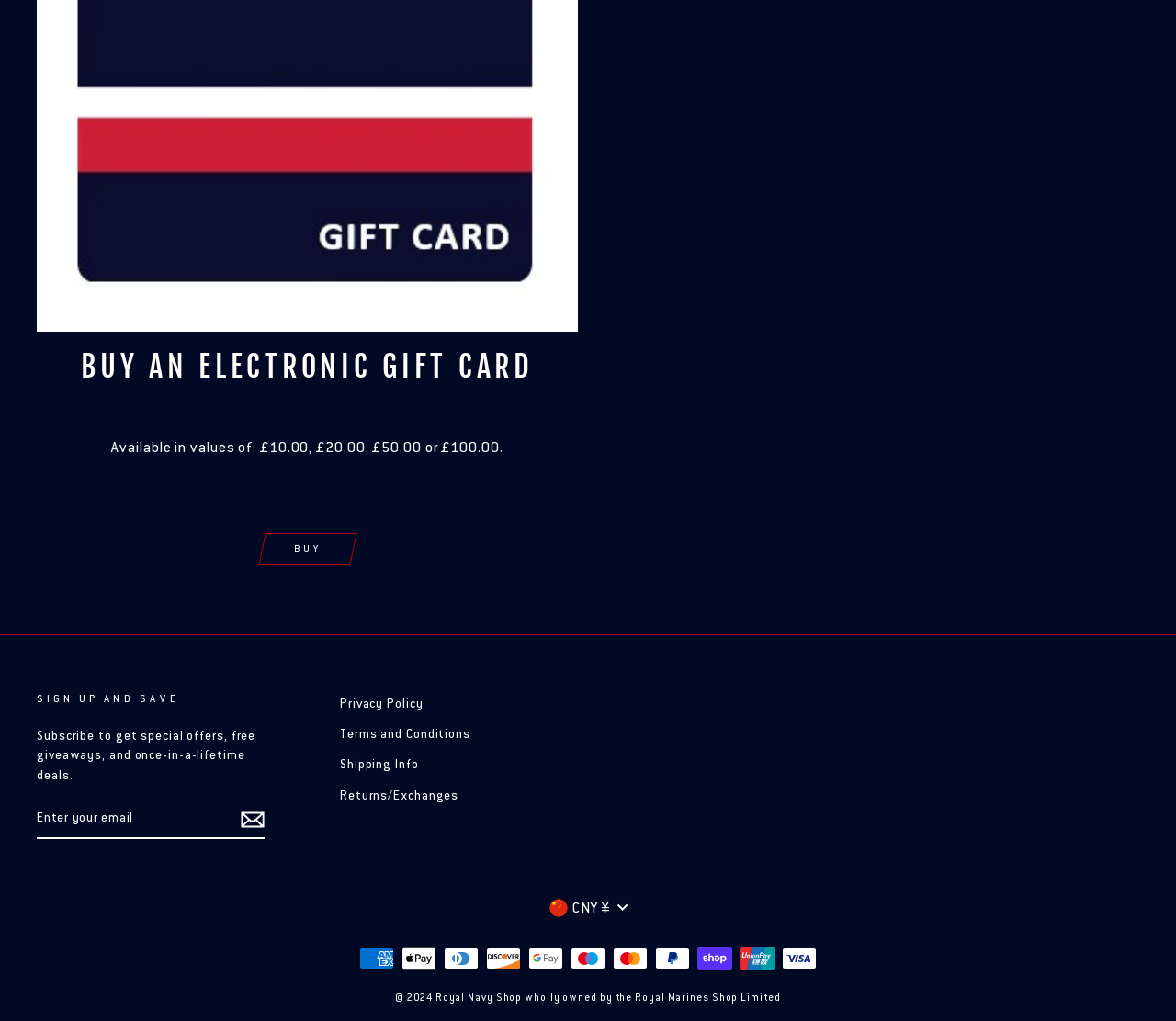What is the purpose of the 'Subscribe' button?
Provide a comprehensive and detailed answer to the question.

The 'Subscribe' button is located below the 'ENTER YOUR EMAIL' text box, and its purpose can be inferred from the surrounding text, which mentions 'Subscribe to get special offers, free giveaways, and once-in-a-lifetime deals.'